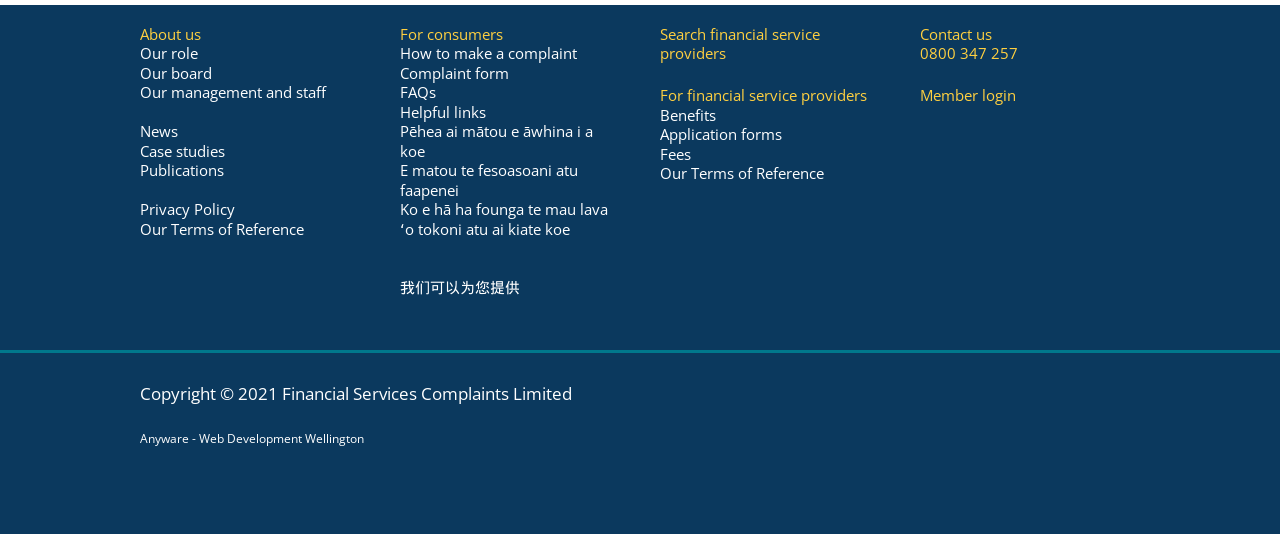Please find the bounding box coordinates for the clickable element needed to perform this instruction: "Search financial service providers".

[0.516, 0.045, 0.641, 0.119]